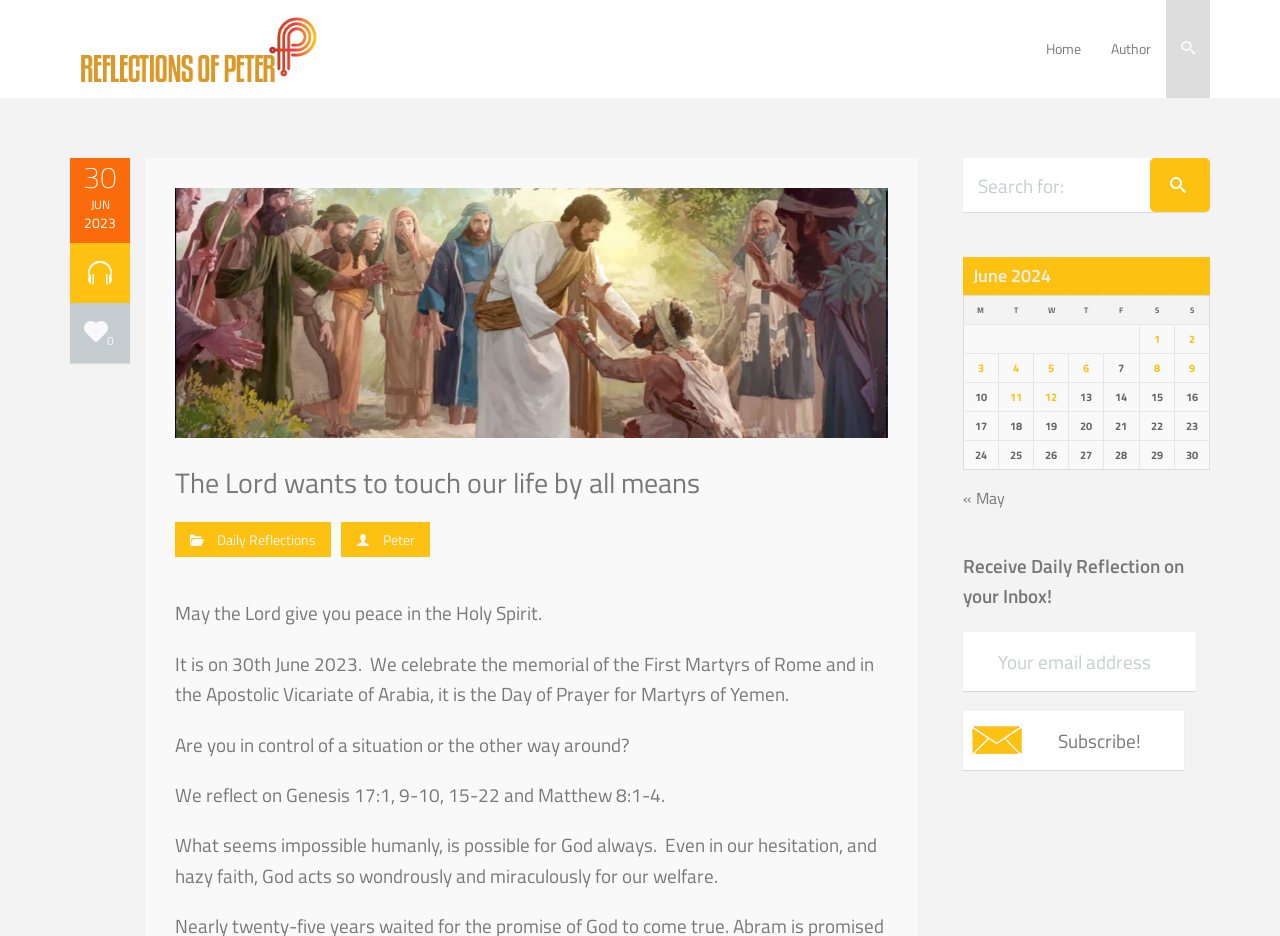Pinpoint the bounding box coordinates of the area that should be clicked to complete the following instruction: "Click on the '30 JUN 2023' link". The coordinates must be given as four float numbers between 0 and 1, i.e., [left, top, right, bottom].

[0.055, 0.169, 0.102, 0.25]